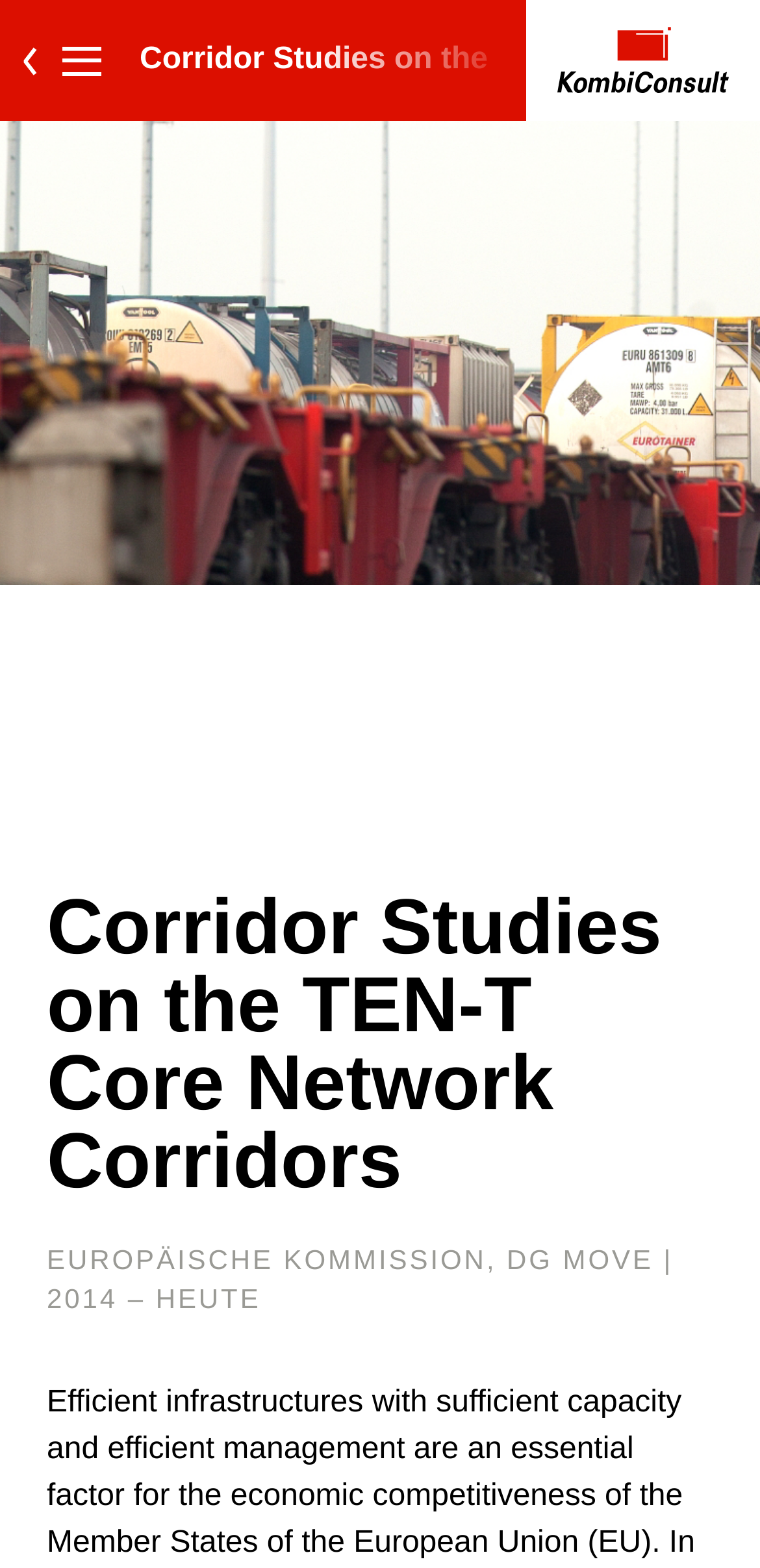What is the name of the organization? Refer to the image and provide a one-word or short phrase answer.

KombiConsult